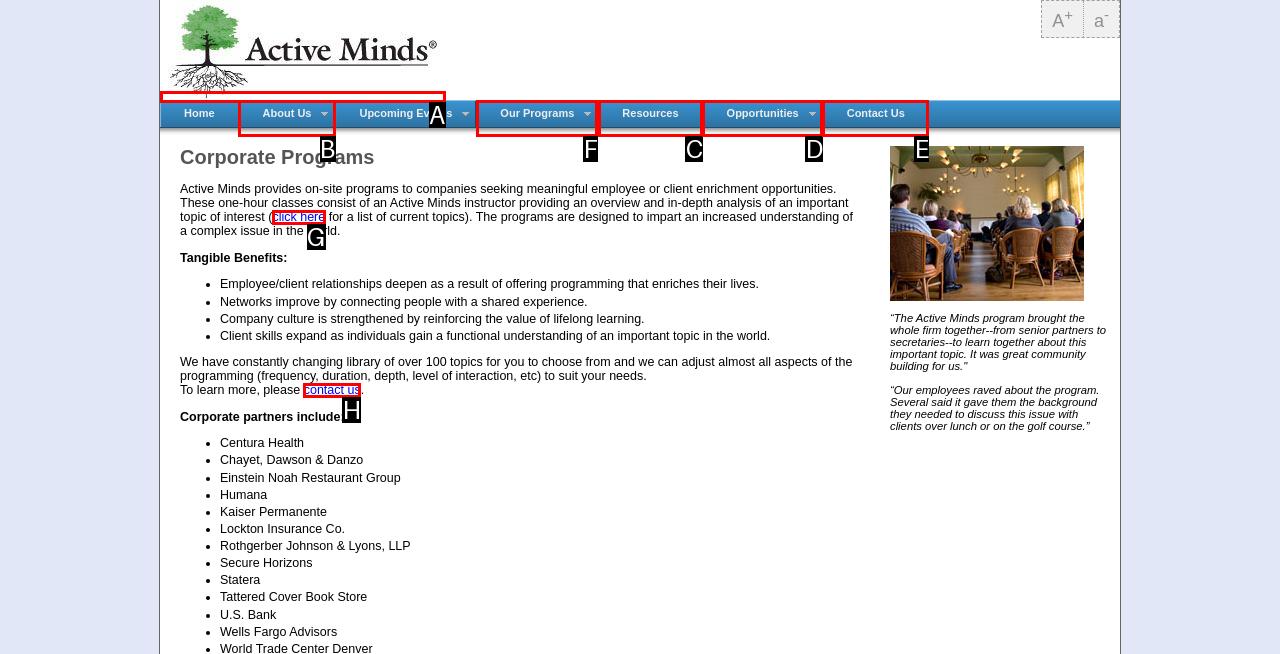Select the correct UI element to complete the task: Learn more about the 'AYPHD' implementation plan
Please provide the letter of the chosen option.

None